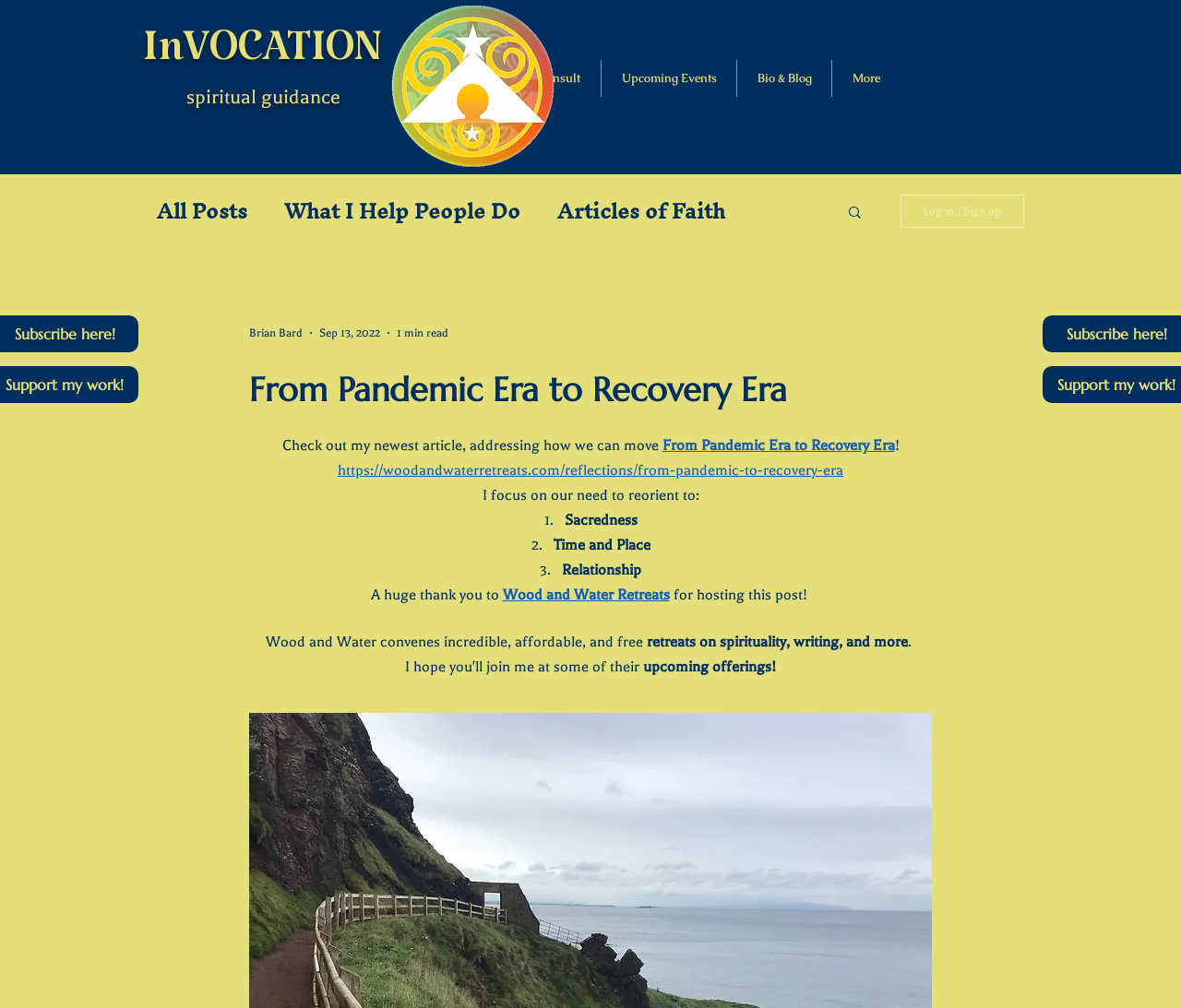Detail the various sections and features present on the webpage.

This webpage is about spiritual guidance and life coaching, with a focus on moving from the pandemic era to the recovery era. At the top, there is a navigation menu with links to "Home", "Free Consult", "Upcoming Events", "Bio & Blog", and "More". Below this menu, there is a large image with a link to the life coach's services.

The main content of the page is divided into two sections. On the left, there is a heading "InVOCATION spiritual guidance" with a link to the life coach's services. Below this, there is a navigation menu for the blog, with links to various categories such as "All Posts", "What I Help People Do", and "Post-Pandemic". There is also a search button and a login/signup button.

On the right, there is a heading "From Pandemic Era to Recovery Era" with a brief introduction to the life coach's newest article. The article discusses the need to reorient to sacredness, time and place, and relationship. There is a list with three points, each describing one of these aspects. The article also thanks Wood and Water Retreats for hosting the post and mentions their upcoming retreats on spirituality, writing, and more.

Throughout the page, there are several links to the life coach's services, blog posts, and external websites. The overall layout is organized, with clear headings and concise text.